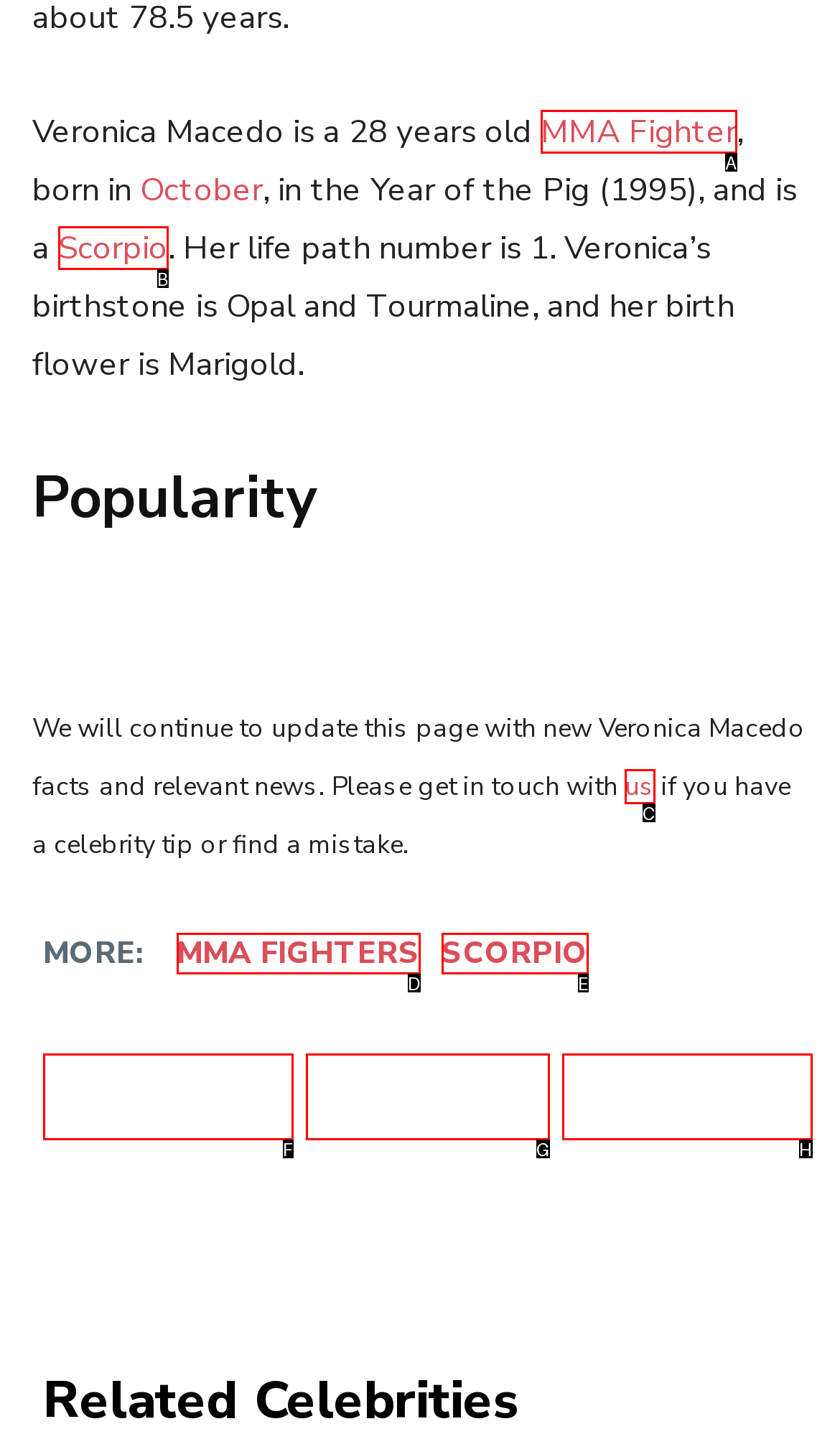Identify the letter of the UI element that fits the description: MMA Fighter
Respond with the letter of the option directly.

A